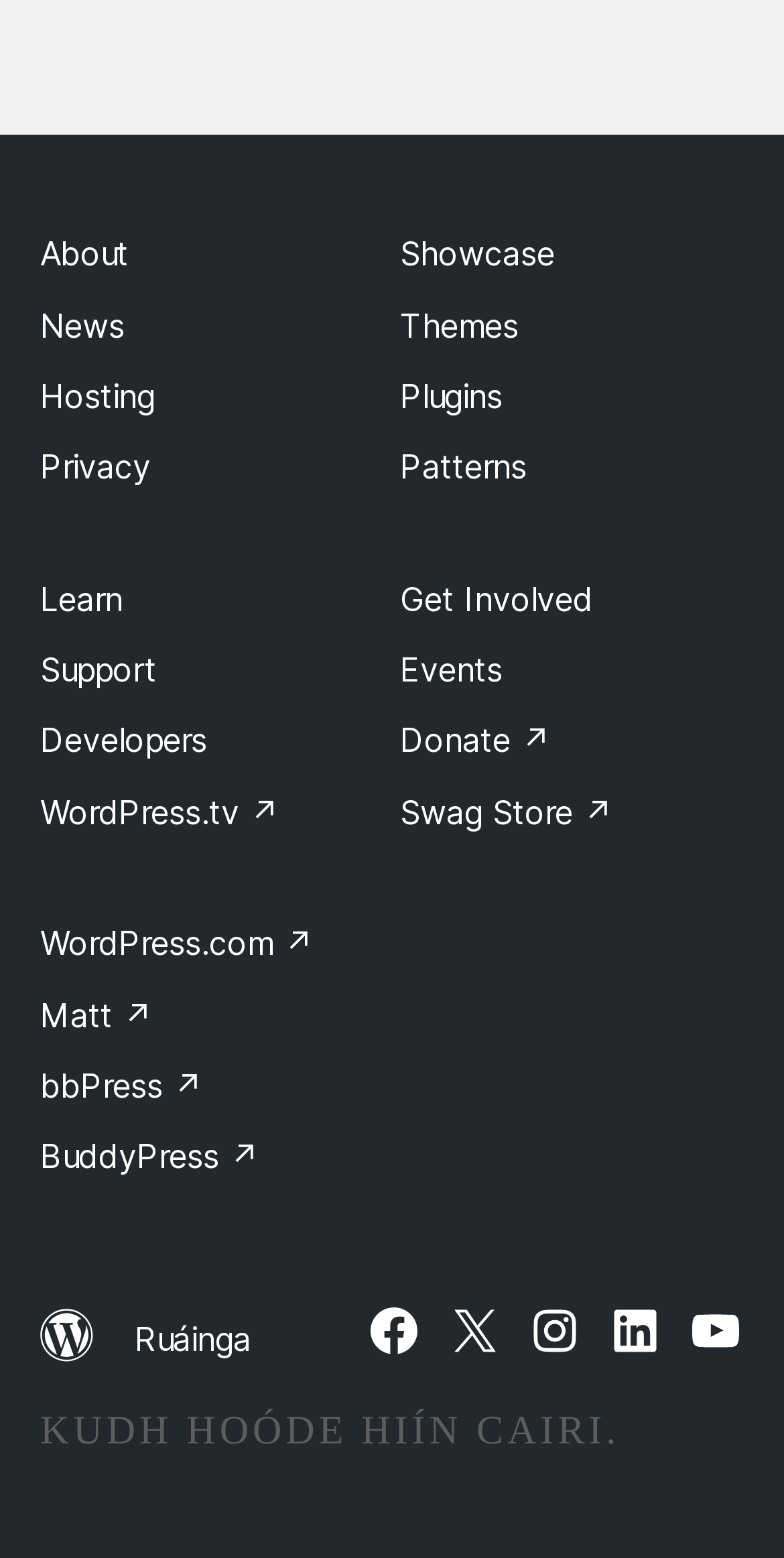How many figures are on the webpage?
Give a single word or phrase answer based on the content of the image.

1